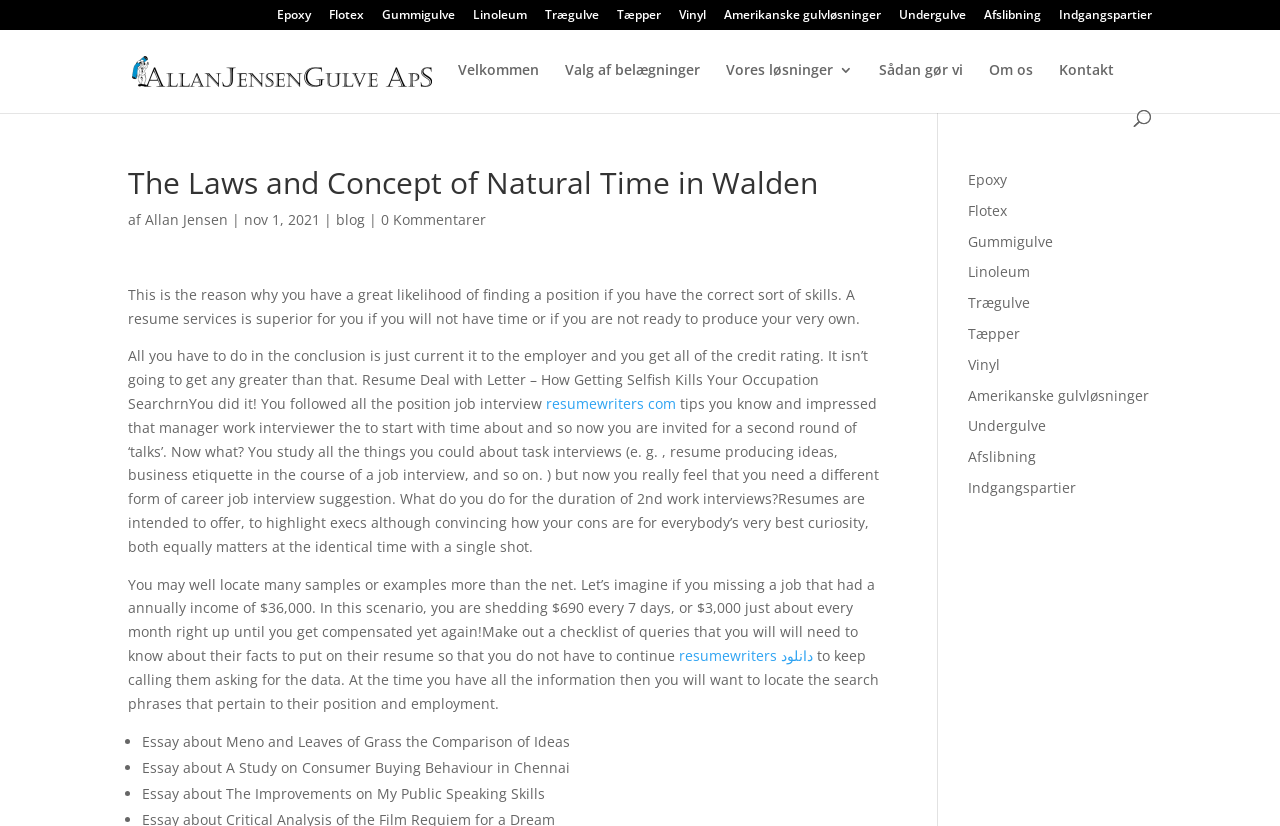Provide a brief response to the question below using a single word or phrase: 
How many essay topics are listed at the bottom of the webpage?

3